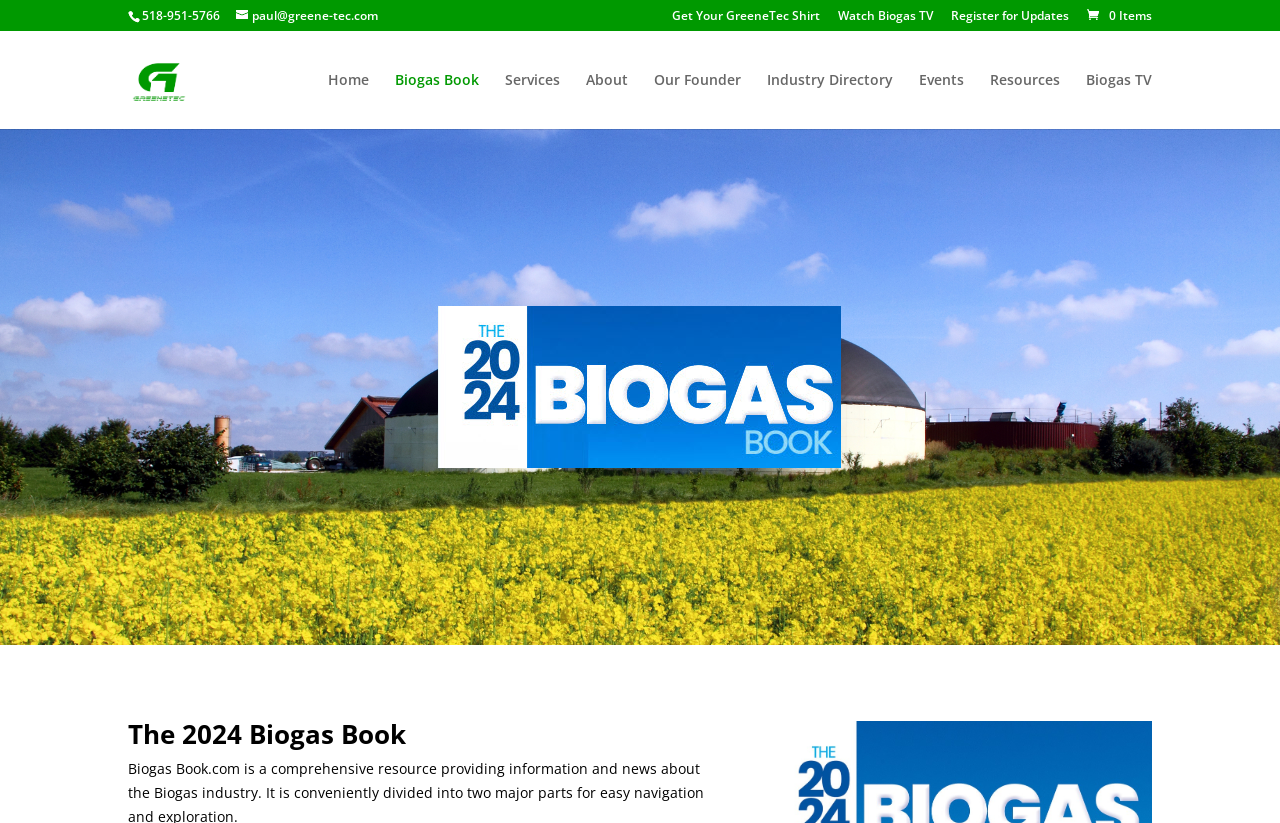Determine the bounding box coordinates for the UI element with the following description: "alt="Greene-Tec"". The coordinates should be four float numbers between 0 and 1, represented as [left, top, right, bottom].

[0.103, 0.084, 0.18, 0.107]